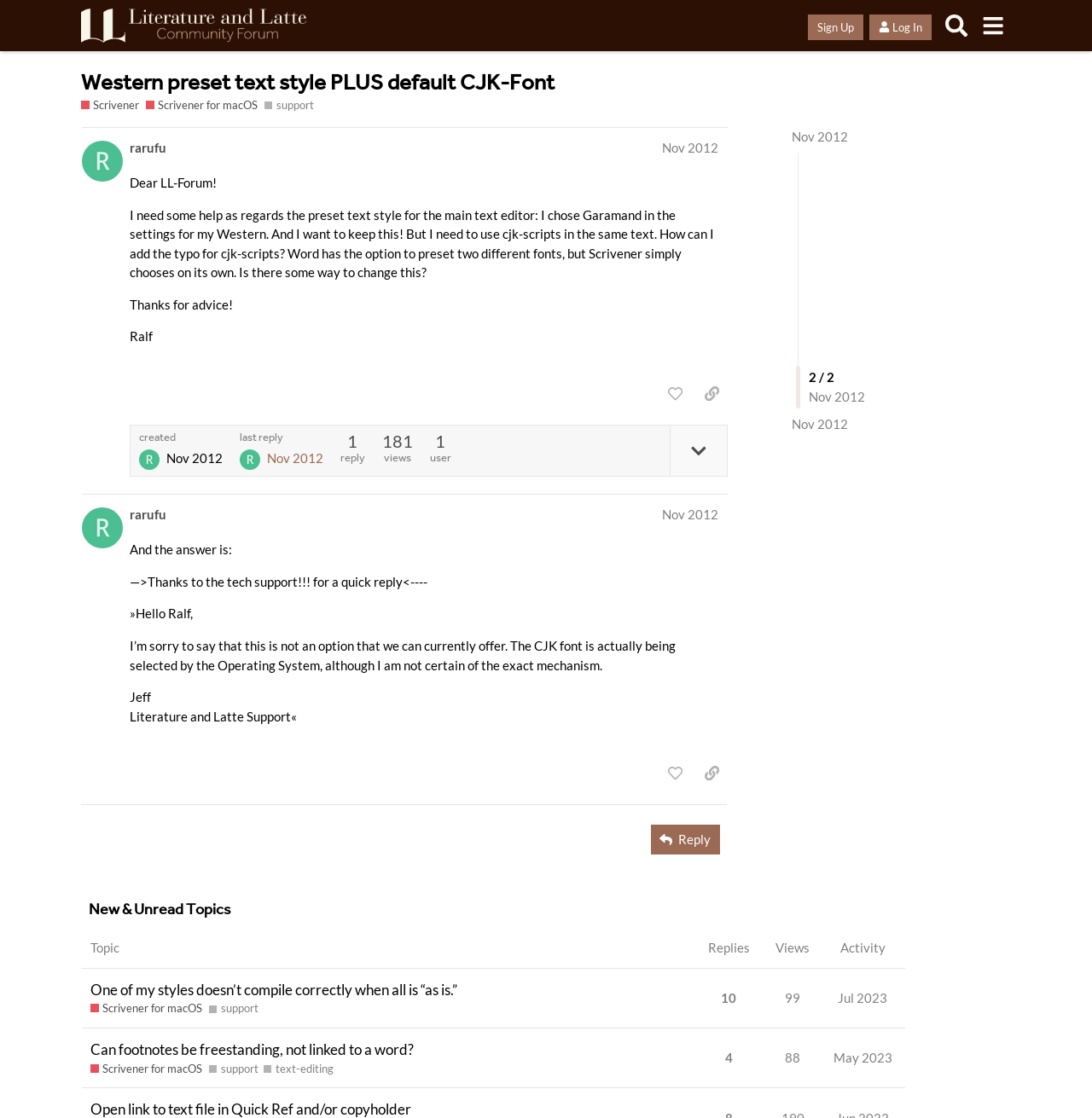Answer the question in a single word or phrase:
What is the date of the last reply?

Nov 8, 2012